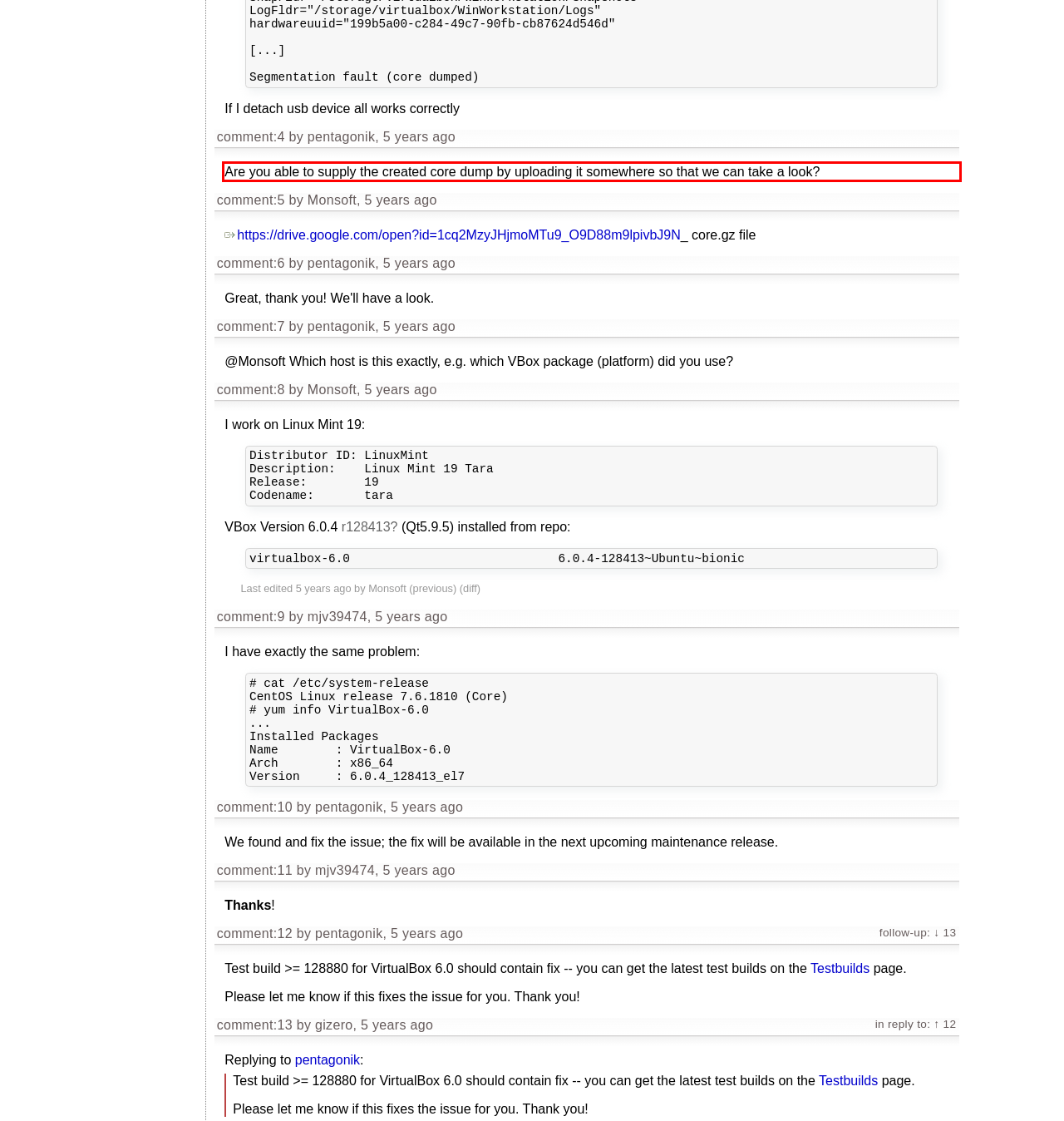There is a screenshot of a webpage with a red bounding box around a UI element. Please use OCR to extract the text within the red bounding box.

Are you able to supply the created core dump by uploading it somewhere so that we can take a look?